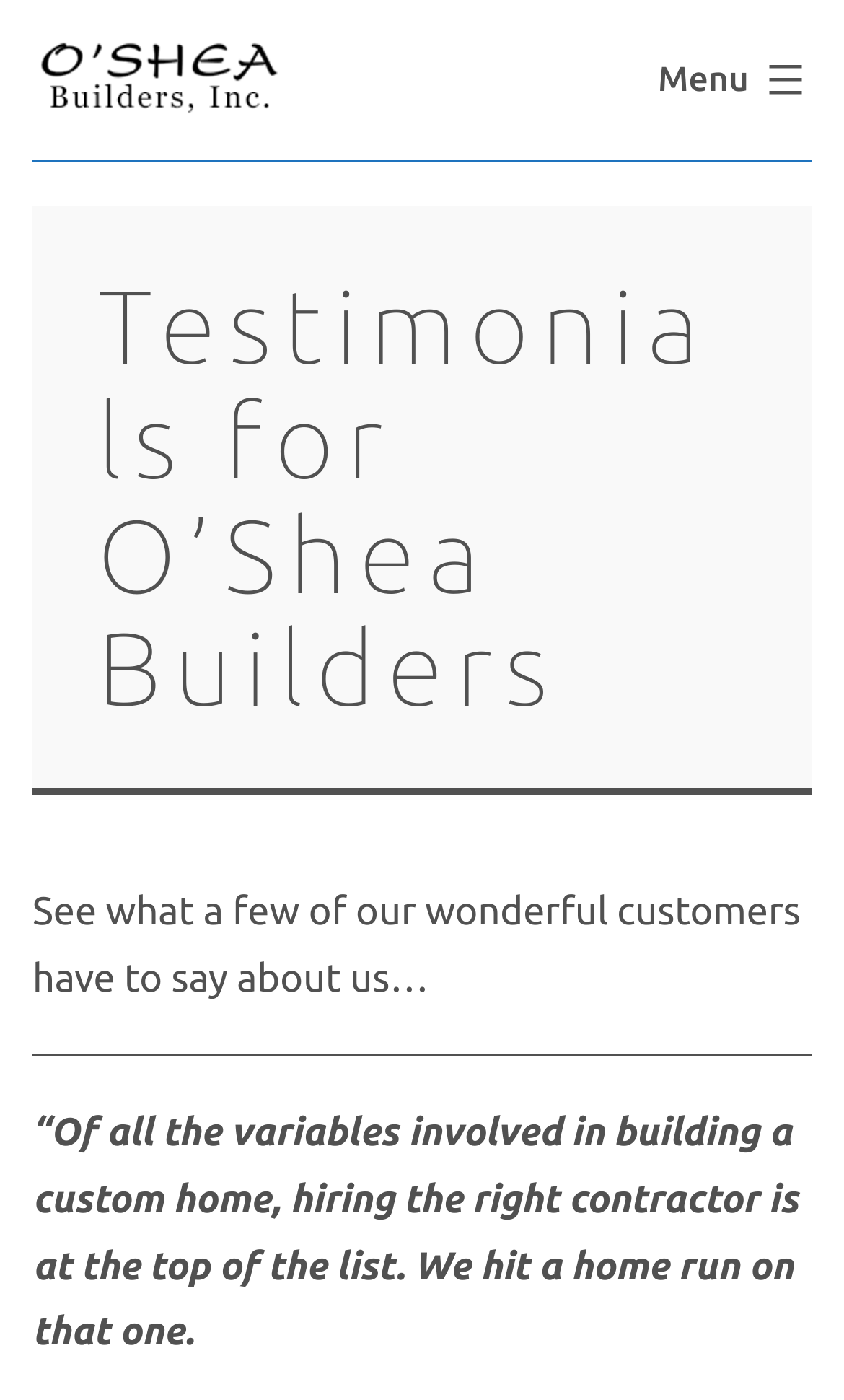Create a detailed narrative describing the layout and content of the webpage.

The webpage is dedicated to showcasing testimonials for O'Shea Builders, Inc. At the top left corner, there is a logo of O'Shea Builders, which is an image linked to the company's homepage. Next to the logo, there is a link to the company's name, "O'Shea Builders, Inc." 

On the top right corner, there is a menu button labeled "Menu" that, when expanded, controls the primary menu list. Below the menu button, there is a header section that spans almost the entire width of the page. Within this header section, there is a heading that reads "Testimonials for O'Shea Builders" and a paragraph of text that introduces the purpose of the page, stating "See what a few of our wonderful customers have to say about us…".

Below the introductory paragraph, there is a horizontal separator line that divides the page into sections. Following the separator line, there is a testimonial quote from a customer, which reads "“Of all the variables involved in building a custom home, hiring the right contractor is at the top of the list. We hit a home run on that one." This quote is positioned near the bottom of the page, taking up a significant portion of the width.